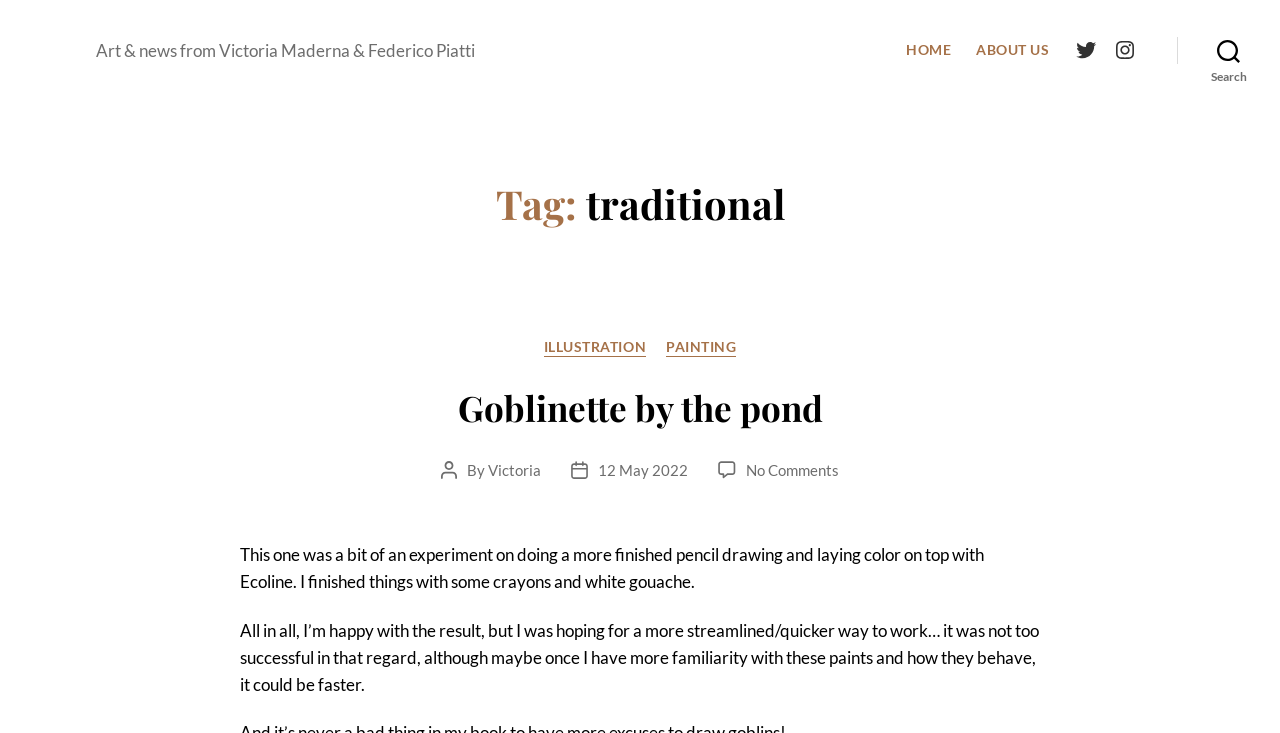Utilize the information from the image to answer the question in detail:
How many social media links are there?

There are two social media links, 'TWITTER' and 'INSTAGRAM', located in the navigation section at the top right of the webpage.